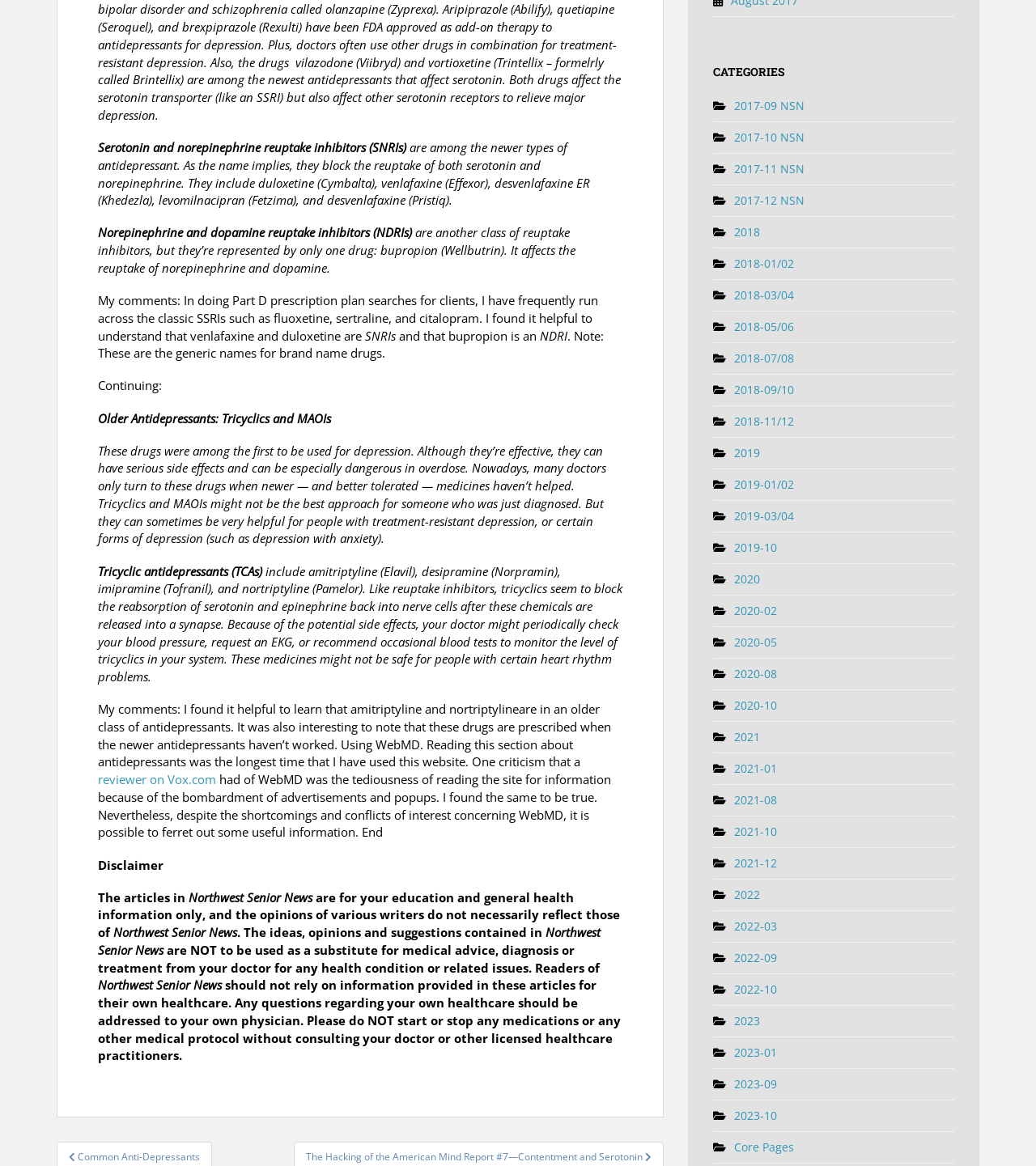Could you locate the bounding box coordinates for the section that should be clicked to accomplish this task: "Click the '2023-10' link".

[0.709, 0.95, 0.75, 0.963]